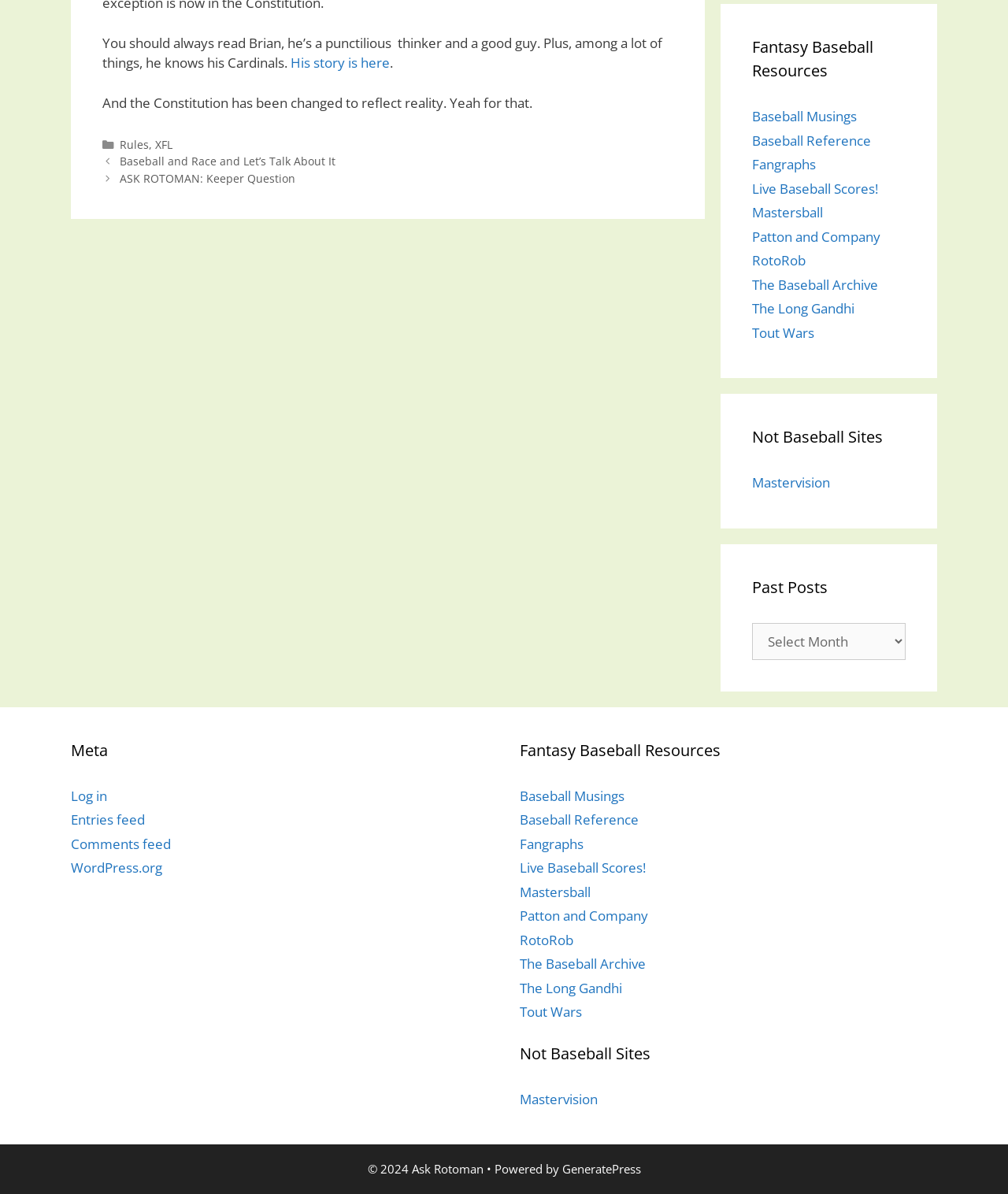Determine the bounding box coordinates for the region that must be clicked to execute the following instruction: "Log in".

[0.07, 0.659, 0.106, 0.674]